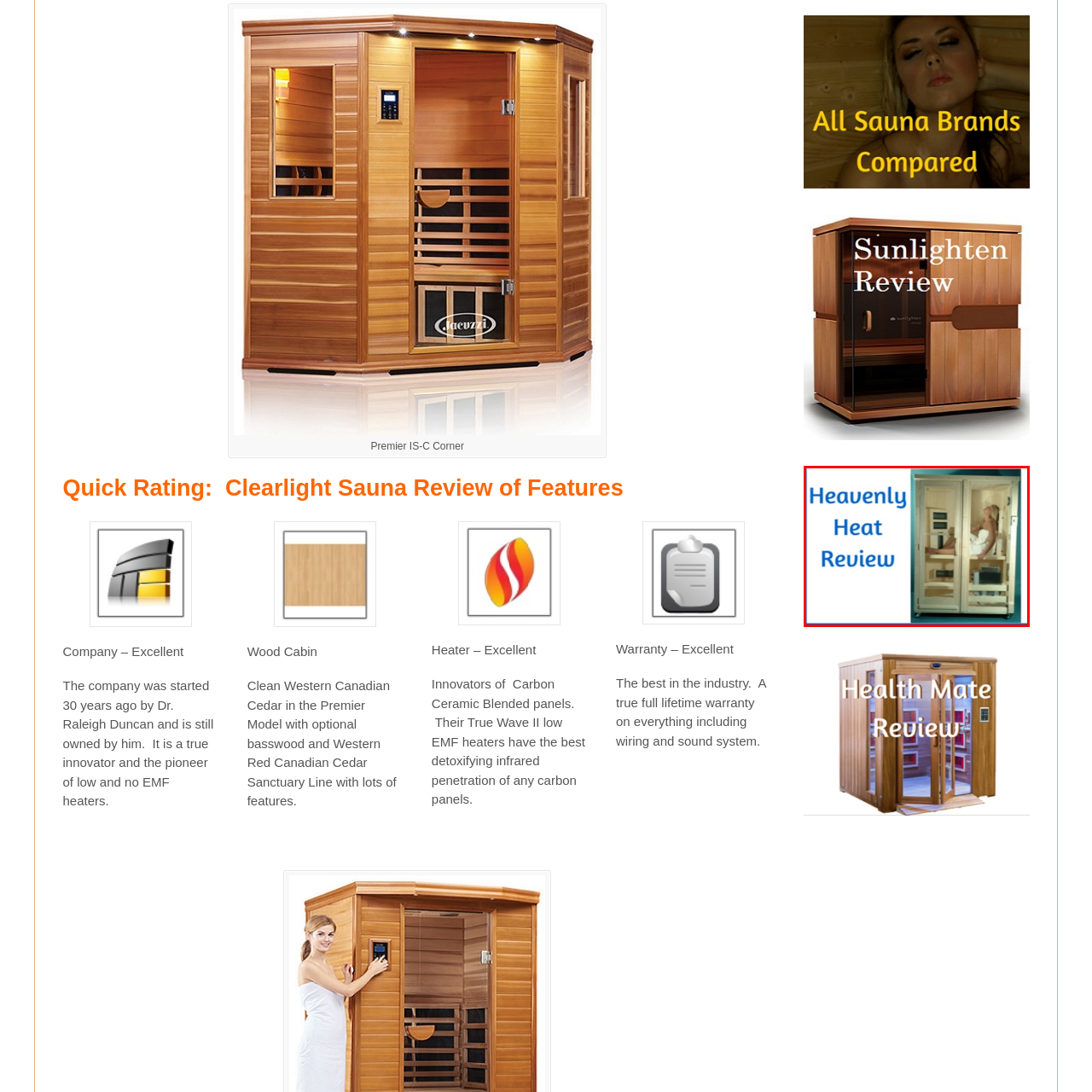Describe meticulously the scene encapsulated by the red boundary in the image.

The image showcases a “Heavenly Heat Review,” prominently featuring a wooden sauna with a person comfortably seated inside. The sauna’s design emphasizes relaxation and wellness, highlighting its spacious interior and well-crafted wooden structure. Accompanying the image is the bold blue text that reads "Heavenly Heat Review," suggesting a comprehensive assessment of the sauna’s features, benefits, and overall user experience. This review likely covers various aspects such as comfort, efficiency, and the therapeutic advantages of using infrared saunas, aimed at helping potential customers make an informed decision.